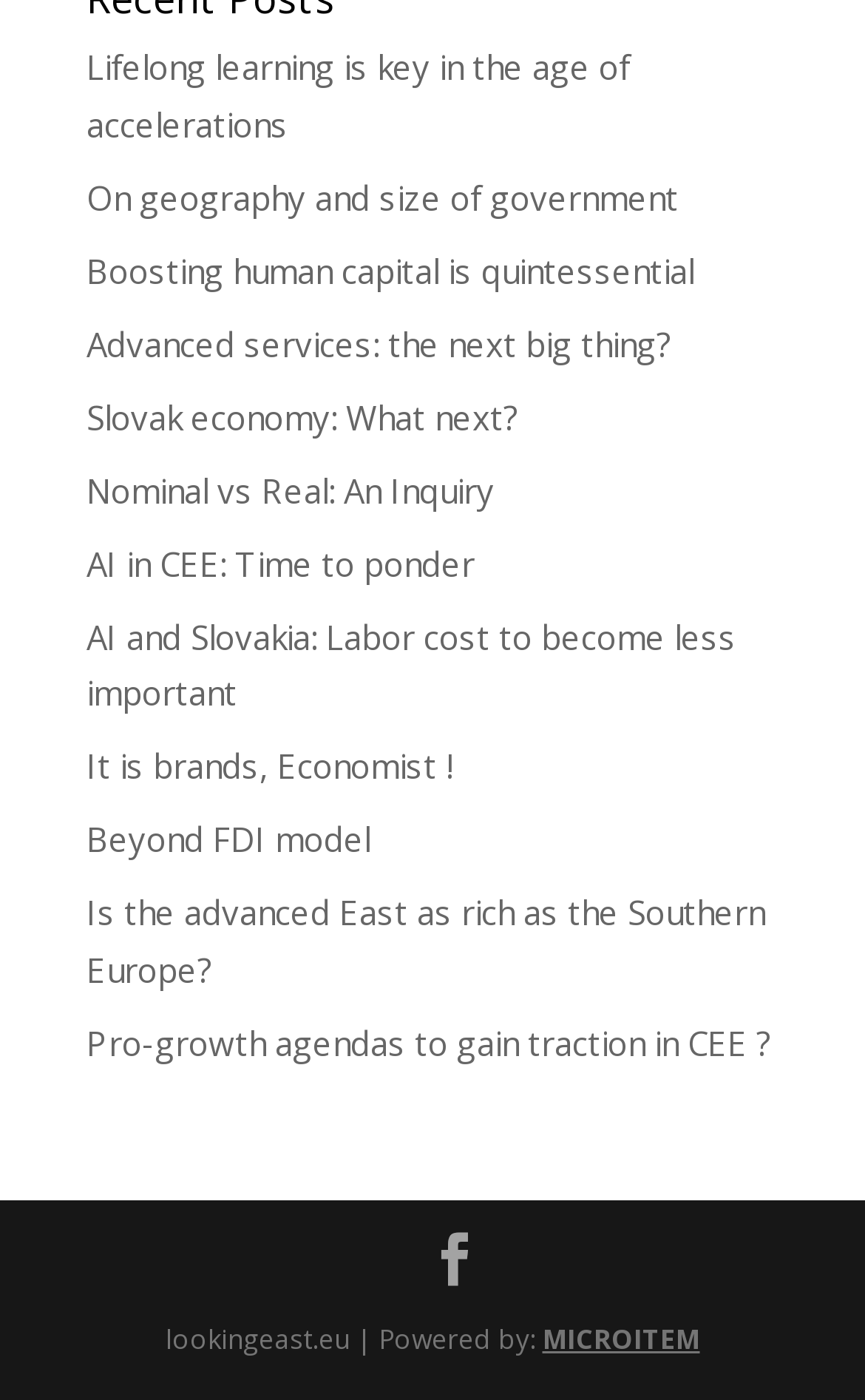Can you look at the image and give a comprehensive answer to the question:
What is the purpose of the link with the text ''?

The link with the text '' does not have a descriptive text, so its purpose is unknown. However, based on its position at the bottom of the webpage, it might be a social media link or a link to a related website.